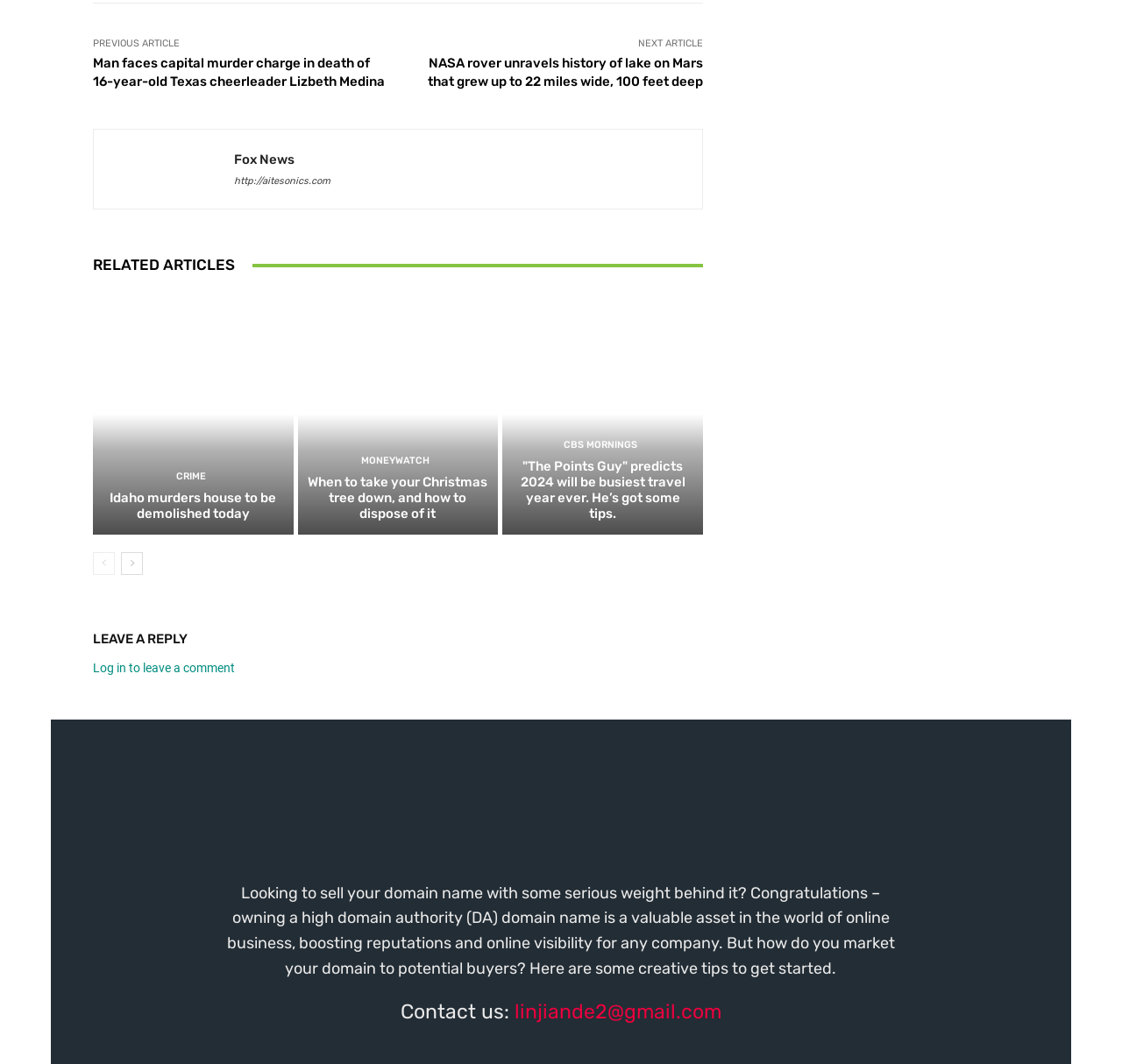Can you find the bounding box coordinates for the element that needs to be clicked to execute this instruction: "Leave a reply to the article"? The coordinates should be given as four float numbers between 0 and 1, i.e., [left, top, right, bottom].

[0.083, 0.588, 0.627, 0.613]